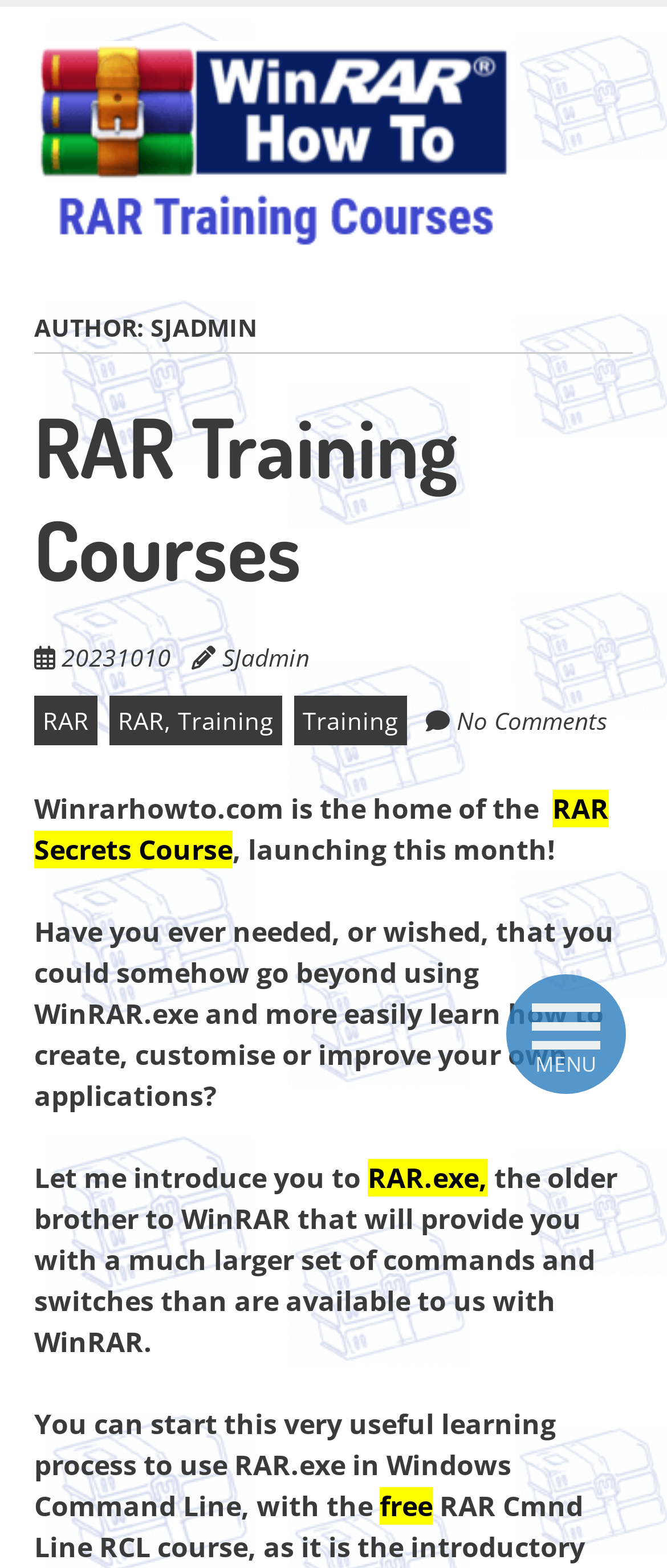What is the name of the course mentioned in the article?
Based on the image, answer the question with as much detail as possible.

The name of the course mentioned in the article can be found in the paragraph where it is written 'Winrarhowto.com is the home of the RAR Secrets Course', indicating that RAR Secrets Course is the name of the course.